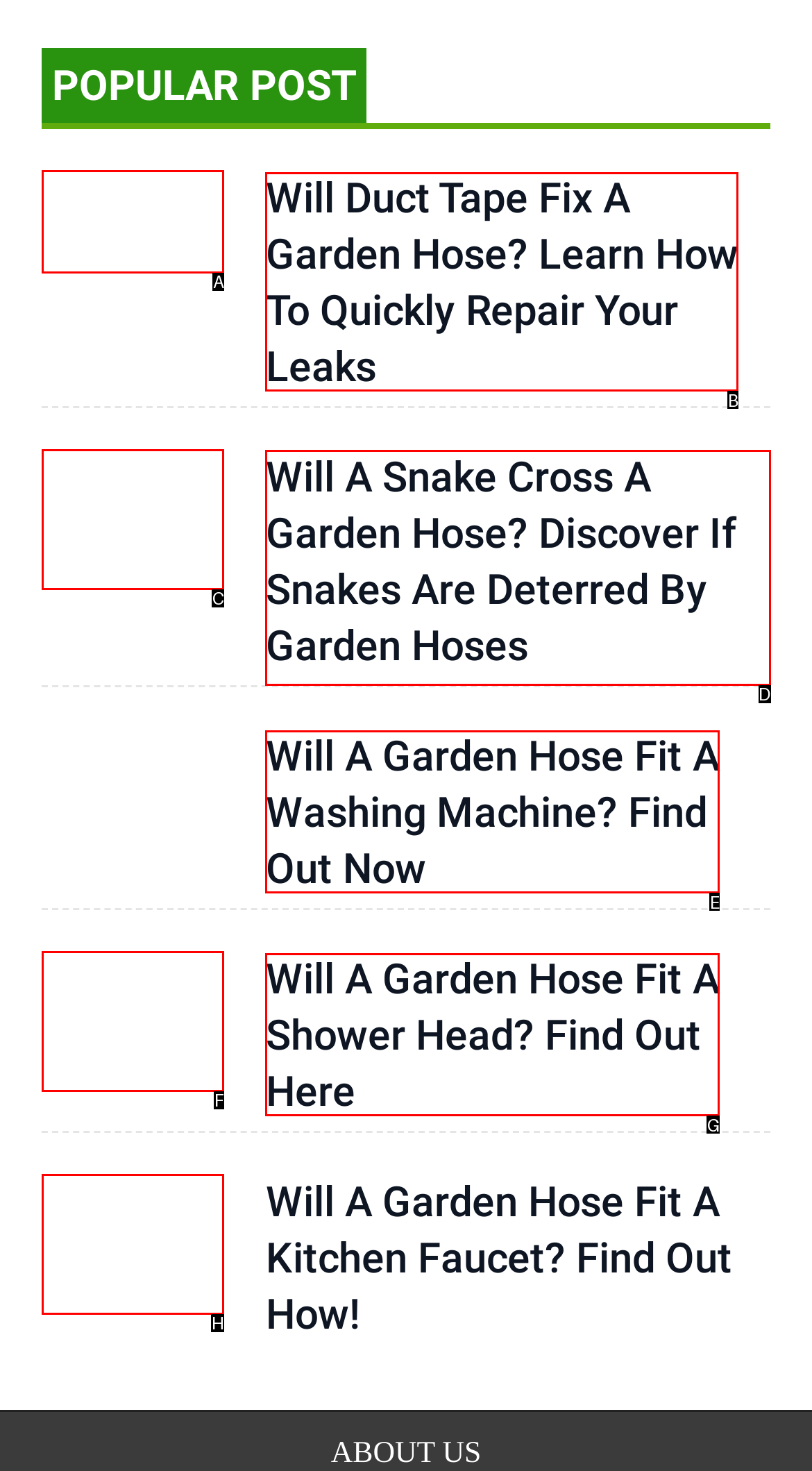For the task: View the 'Will A Snake Cross A Garden Hose?' post, identify the HTML element to click.
Provide the letter corresponding to the right choice from the given options.

D